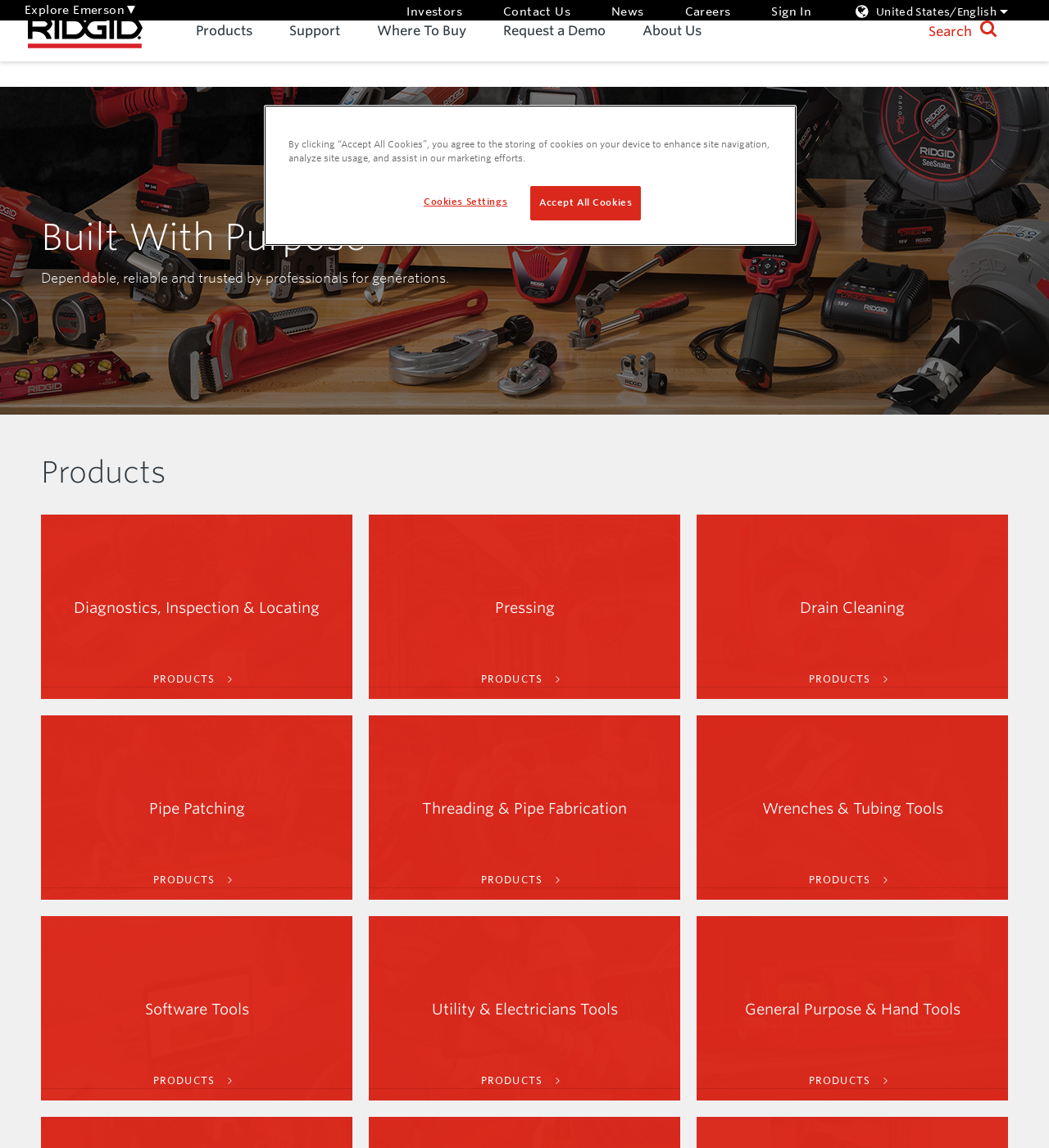What is the name of the company?
Please craft a detailed and exhaustive response to the question.

I found the company name by looking at the logo at the top left corner of the webpage, which says 'RIDGID logo'. This suggests that the company name is RIDGID.